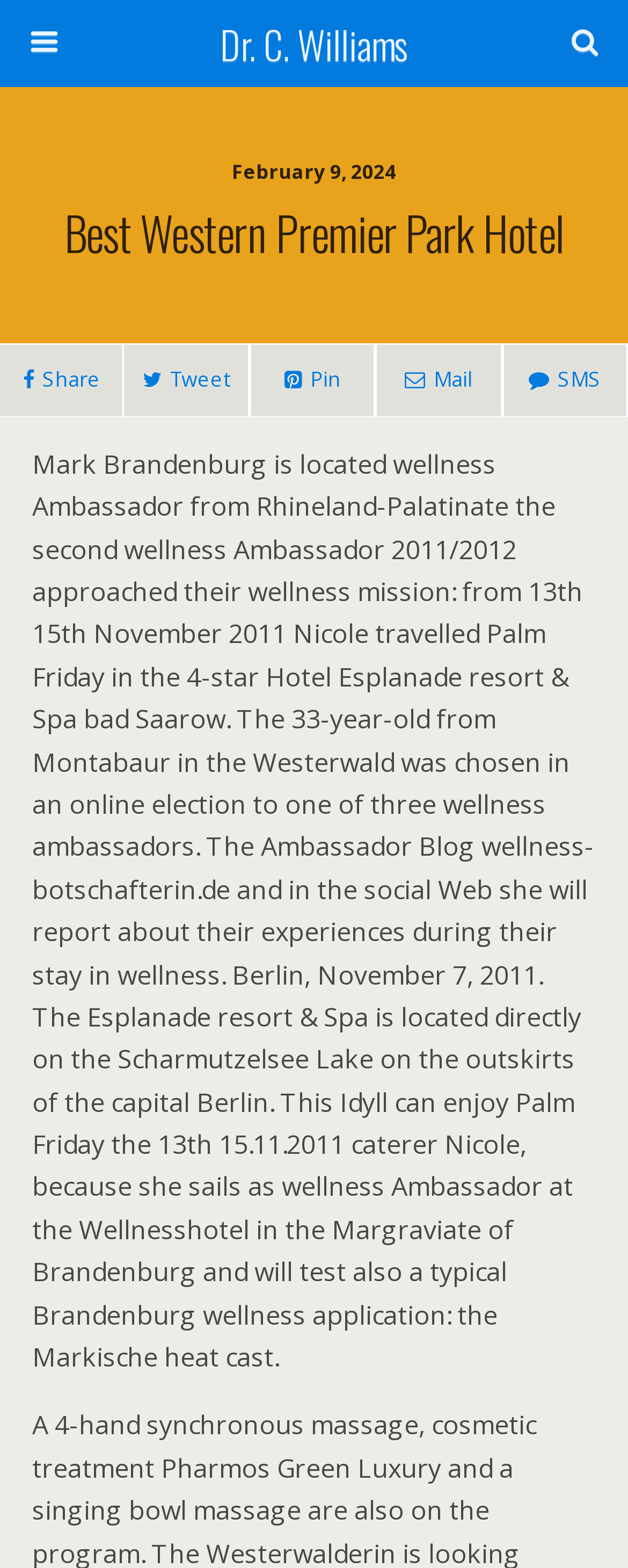From the details in the image, provide a thorough response to the question: What is the location of the Esplanade resort & Spa?

I read the text on the webpage and found that the Esplanade resort & Spa is located directly on the Scharmutzelsee Lake on the outskirts of the capital Berlin.